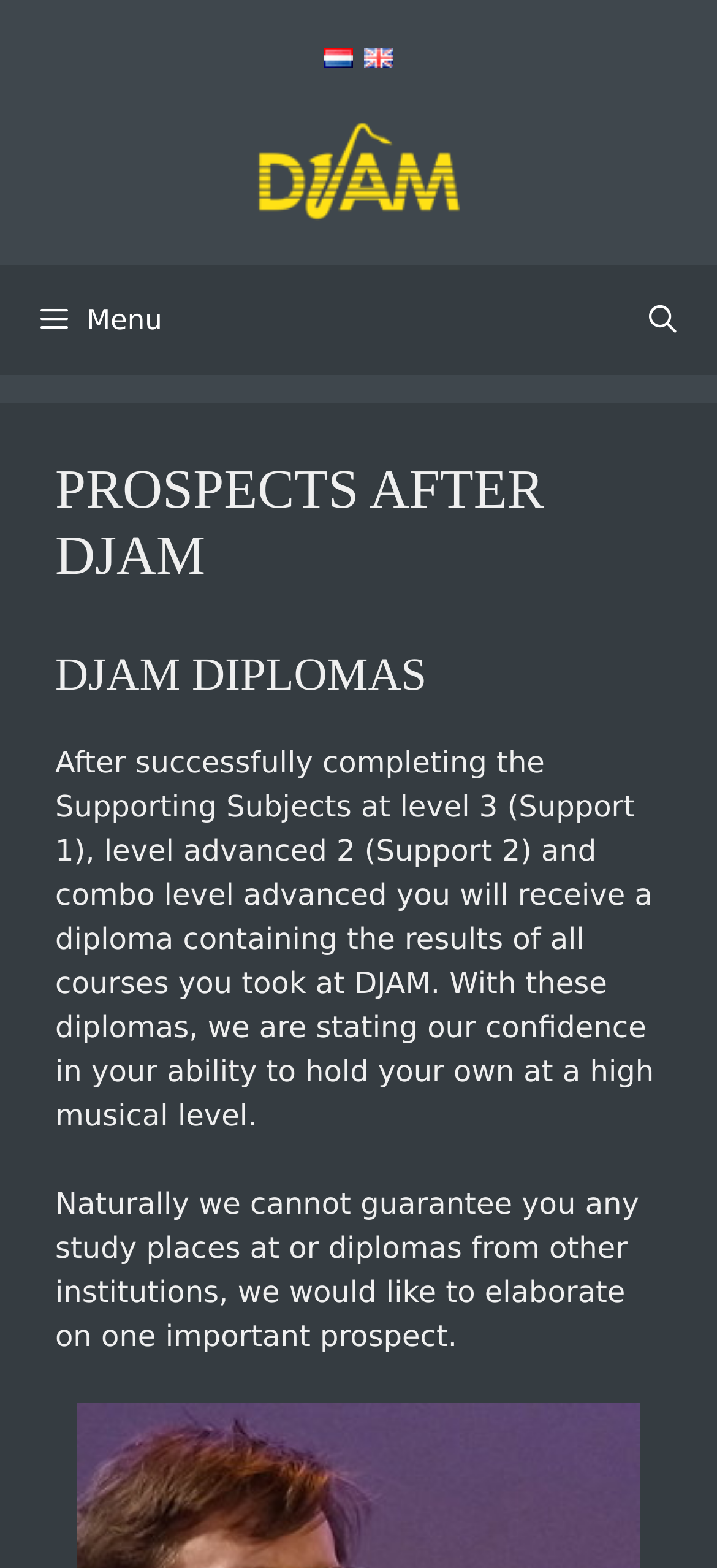Respond concisely with one word or phrase to the following query:
What is the language of the webpage?

English or Nederlands